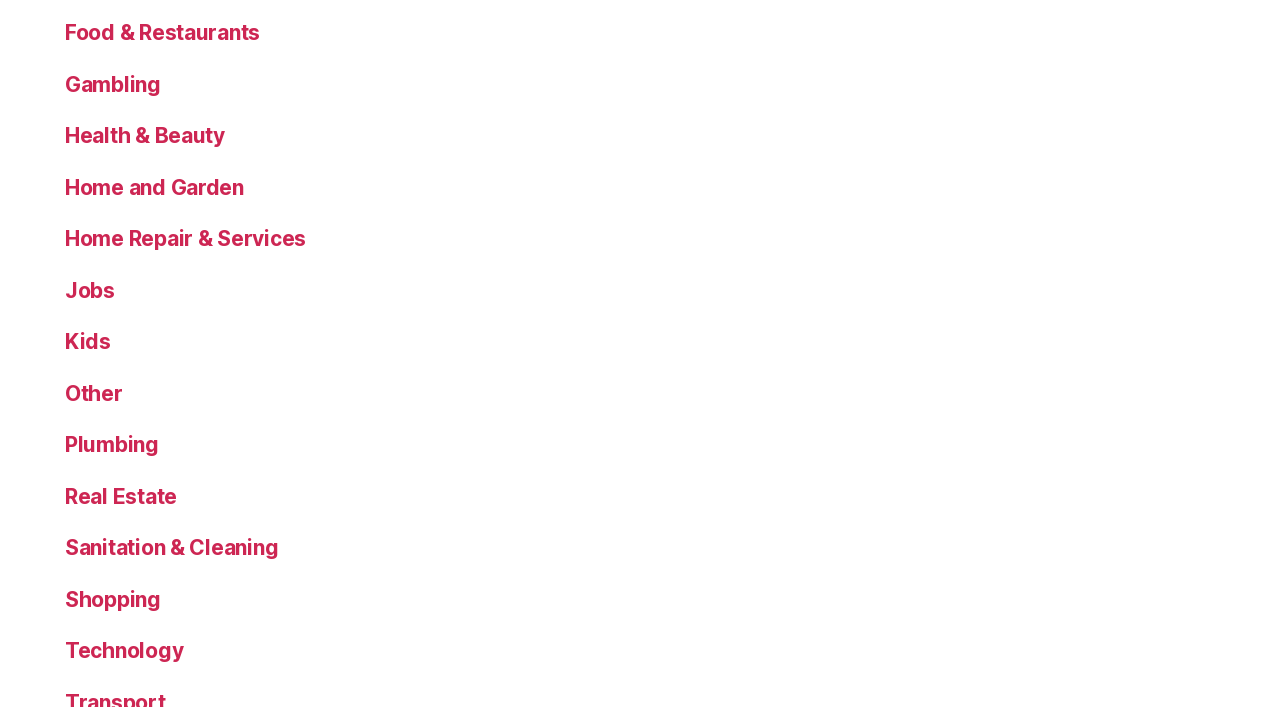What is the width of the 'Shopping' link?
Look at the screenshot and provide an in-depth answer.

The bounding box coordinates of the 'Shopping' link are [0.051, 0.83, 0.126, 0.865]. The width of the link can be calculated by subtracting the left coordinate from the right coordinate, which is 0.126 - 0.051 = 0.075.